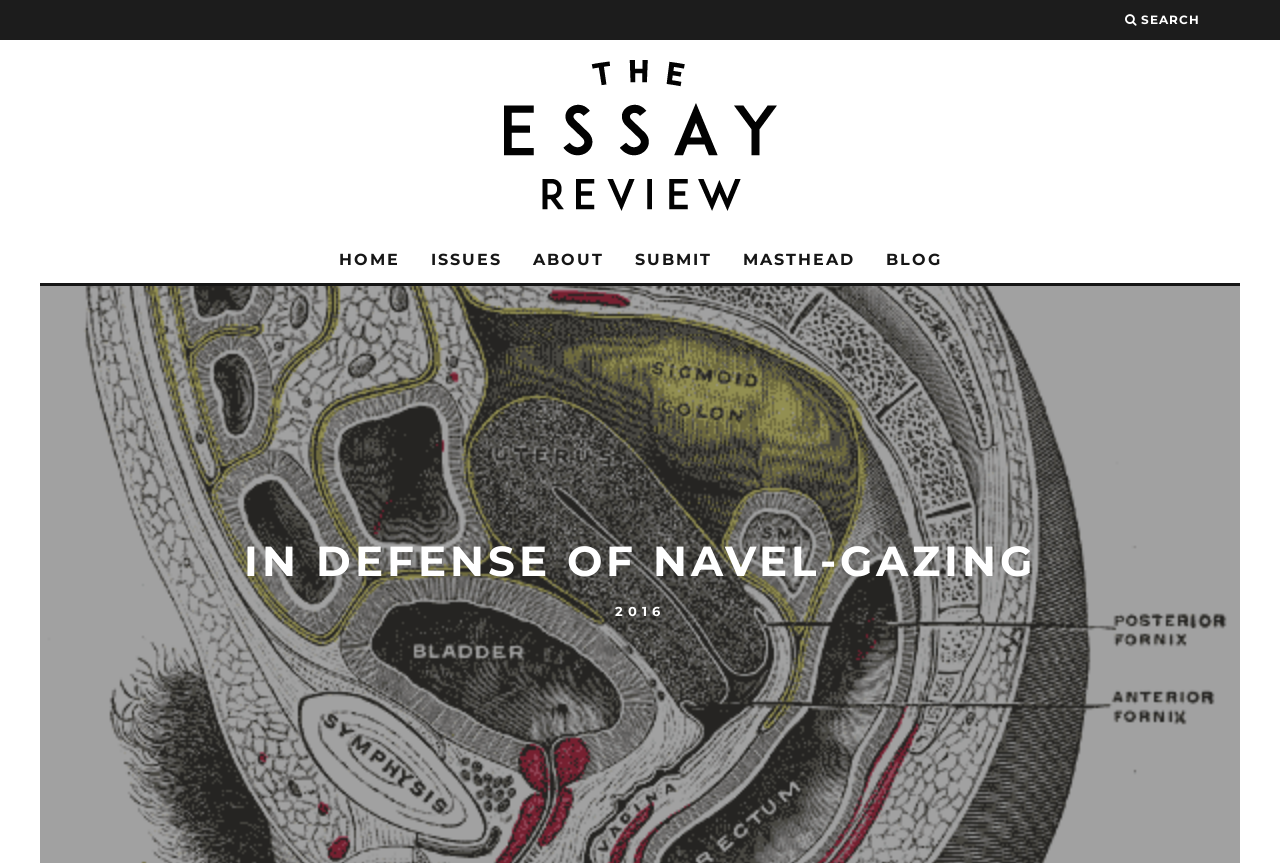Identify the bounding box coordinates of the area you need to click to perform the following instruction: "contact Aron via email".

None